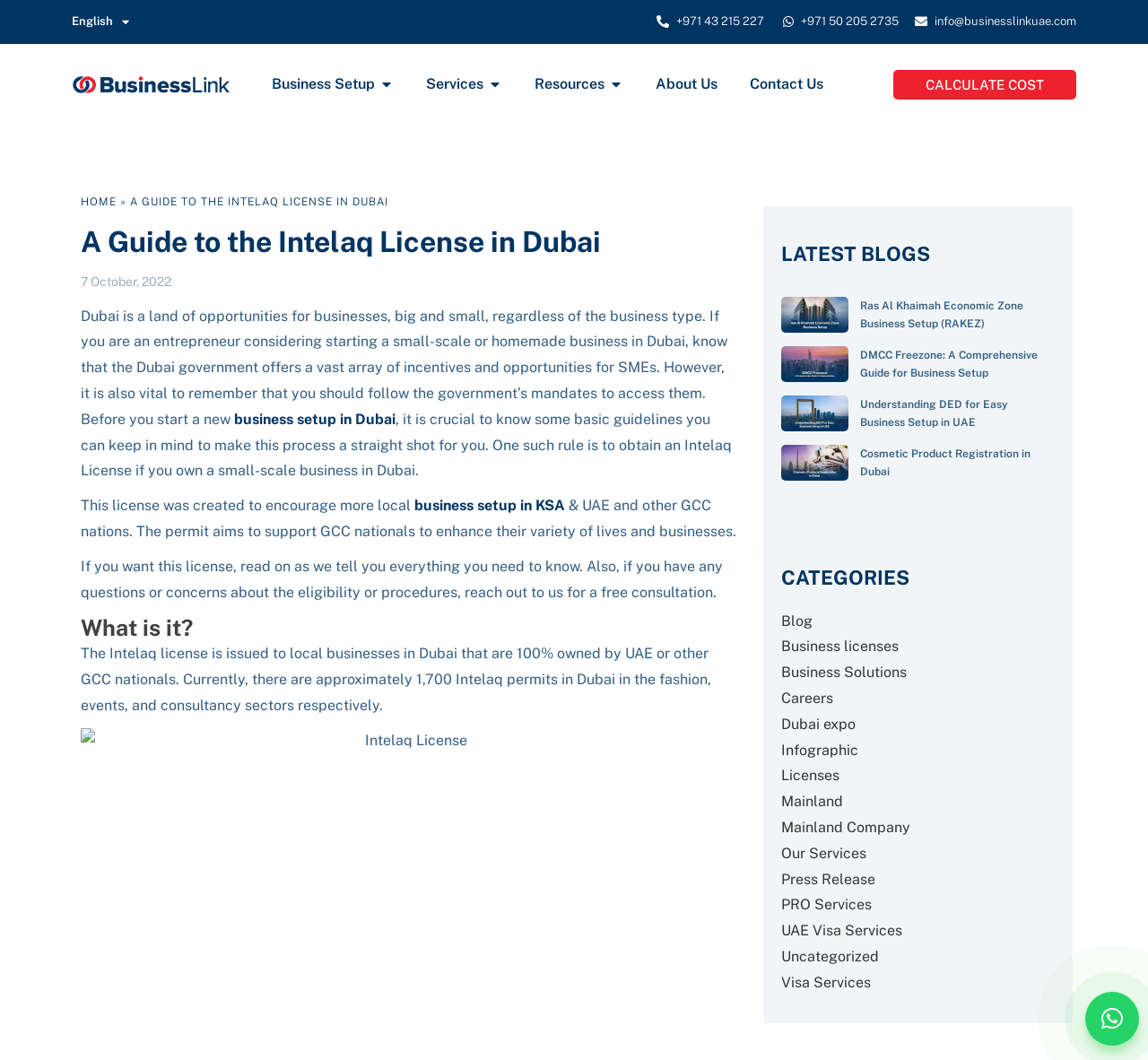Please determine the bounding box coordinates of the section I need to click to accomplish this instruction: "Click on the 'Preeclampsia, let’s talk about it!' link".

None